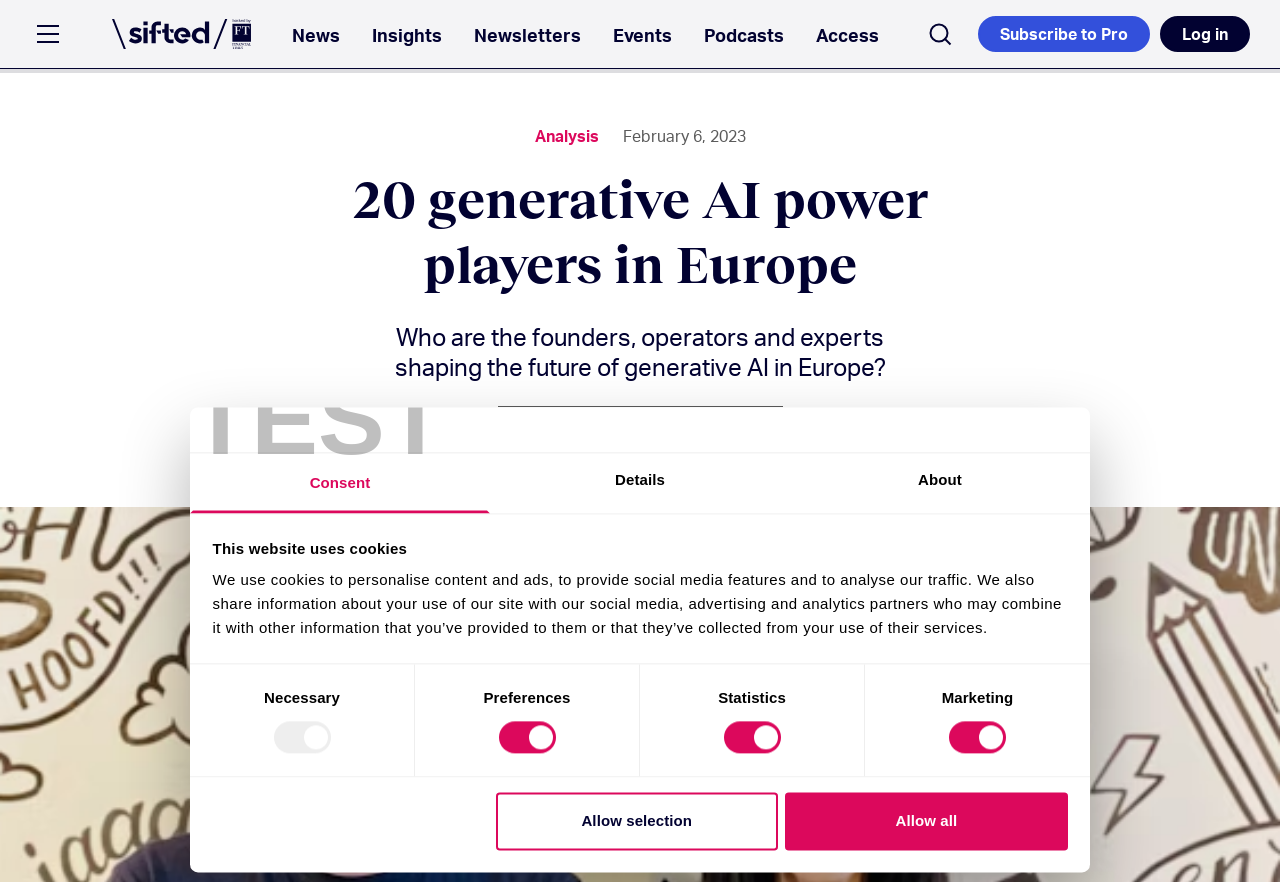What is the name of the person mentioned in the article?
Could you answer the question in a detailed manner, providing as much information as possible?

I searched the webpage for a person's name and found 'Tim Smith' mentioned in the article, likely as one of the 20 generative AI power players in Europe.